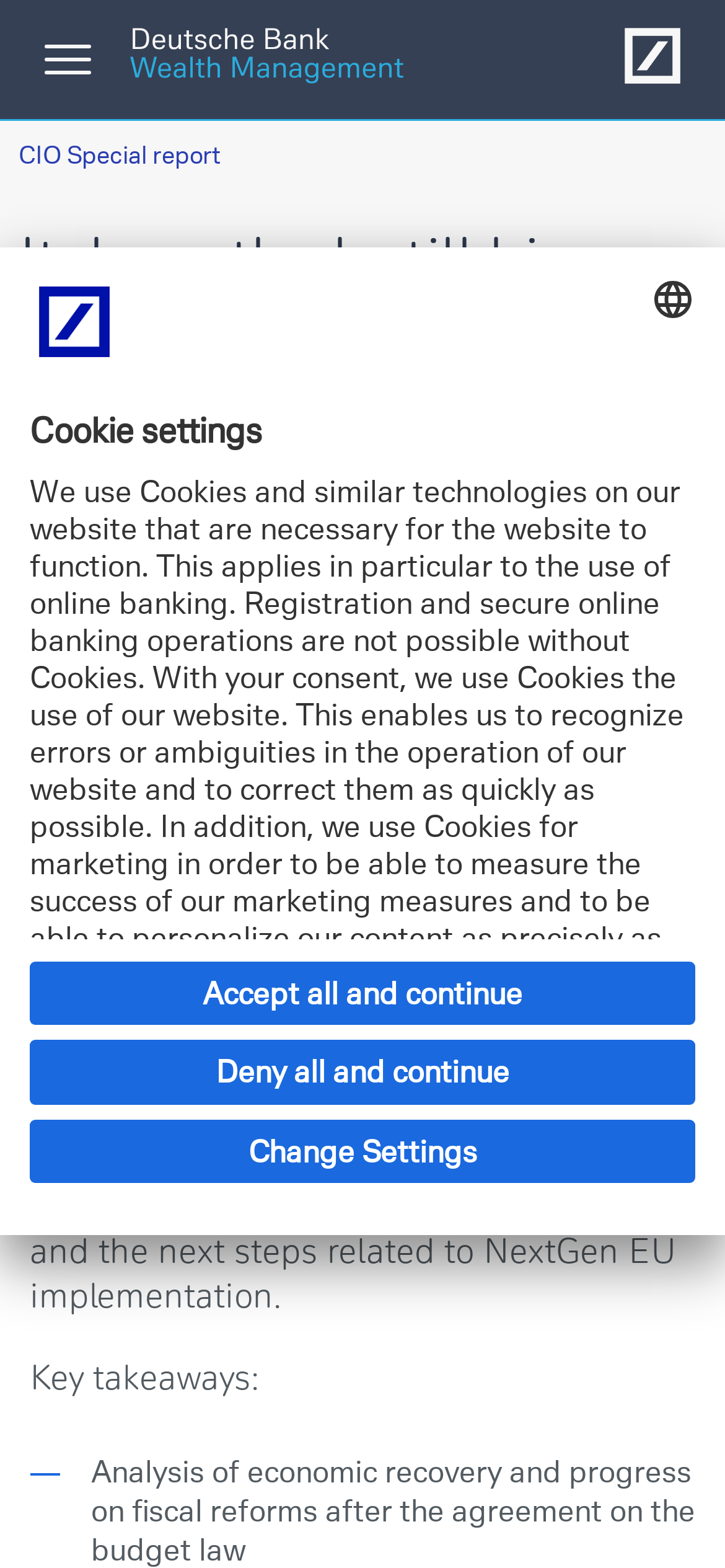Determine the bounding box coordinates of the clickable region to carry out the instruction: "Toggle navigation".

[0.062, 0.018, 0.126, 0.045]